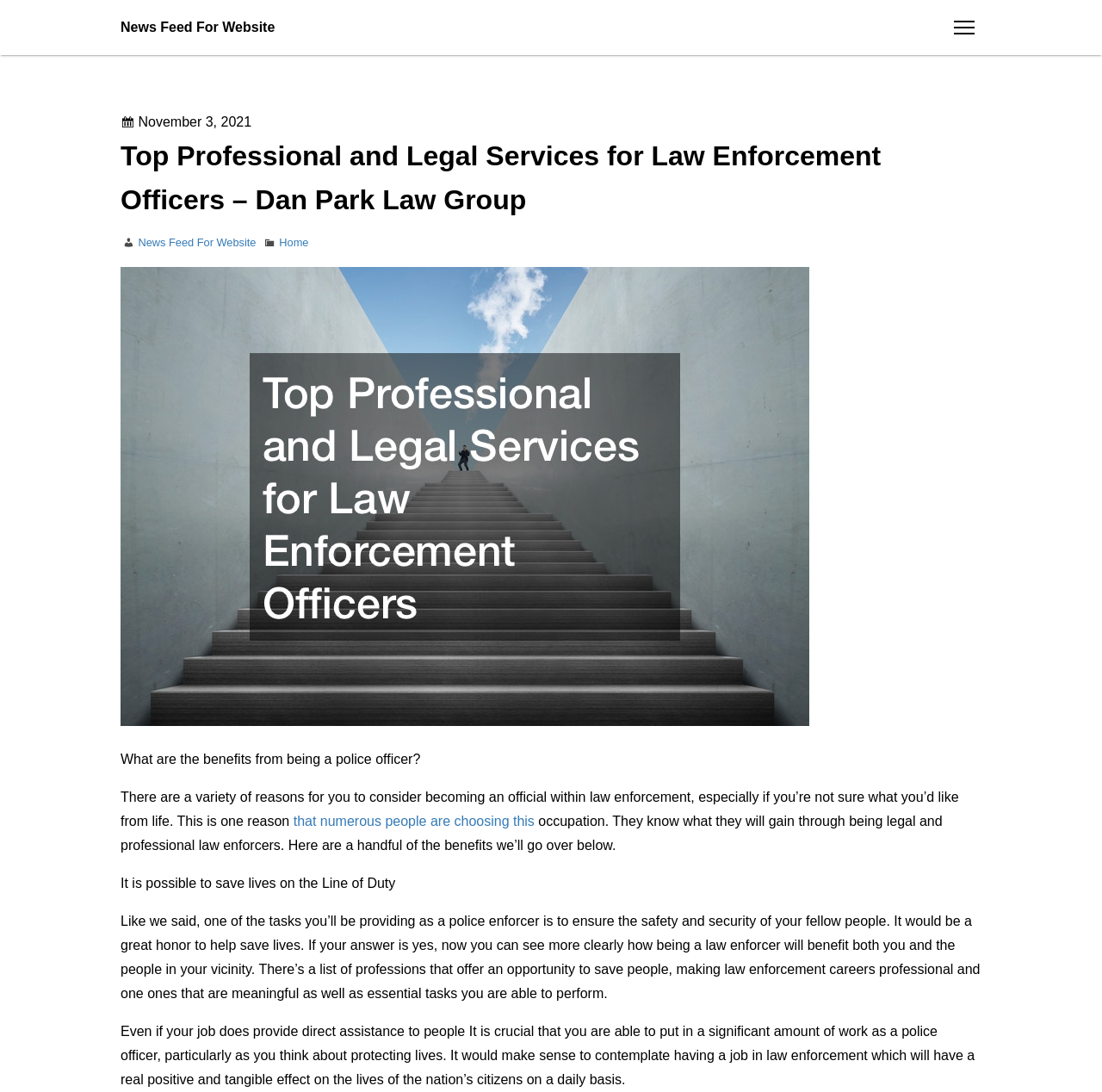Please give a succinct answer to the question in one word or phrase:
What is the author of the latest article?

Not specified